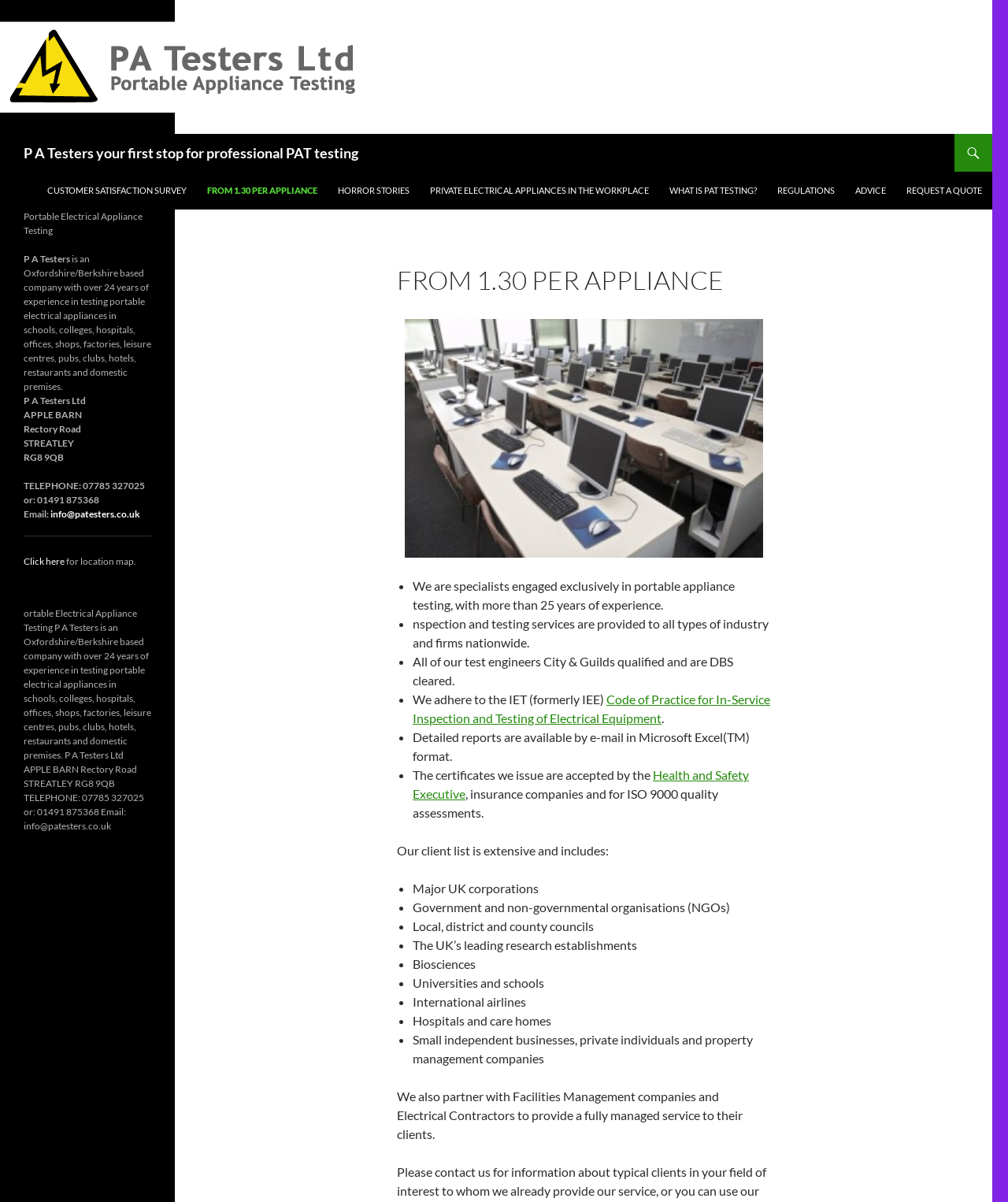Provide the bounding box coordinates of the HTML element this sentence describes: "Health and Safety Executive".

[0.409, 0.638, 0.743, 0.667]